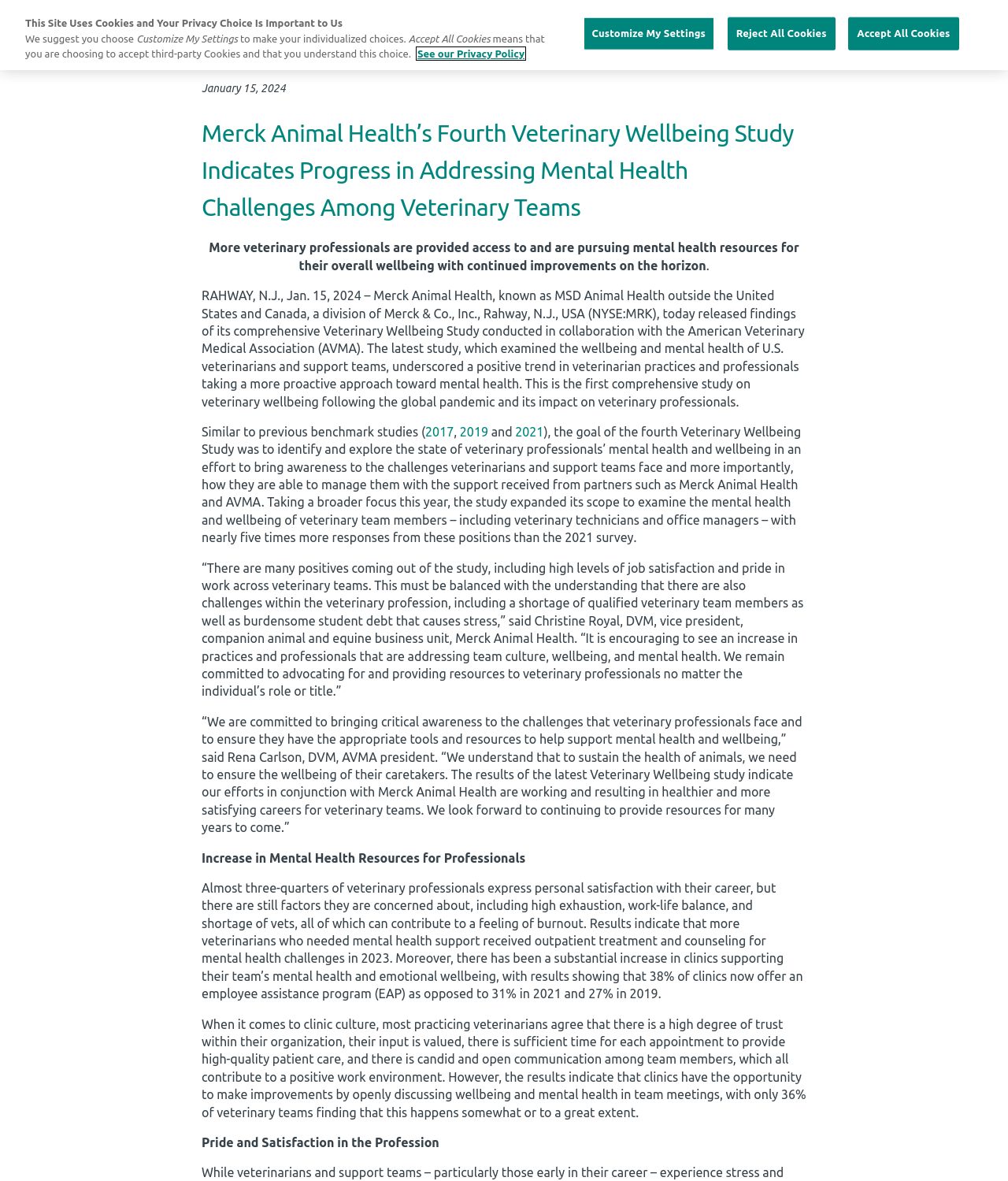Please find and report the bounding box coordinates of the element to click in order to perform the following action: "Click the 'Search' link". The coordinates should be expressed as four float numbers between 0 and 1, in the format [left, top, right, bottom].

[0.905, 0.006, 0.957, 0.018]